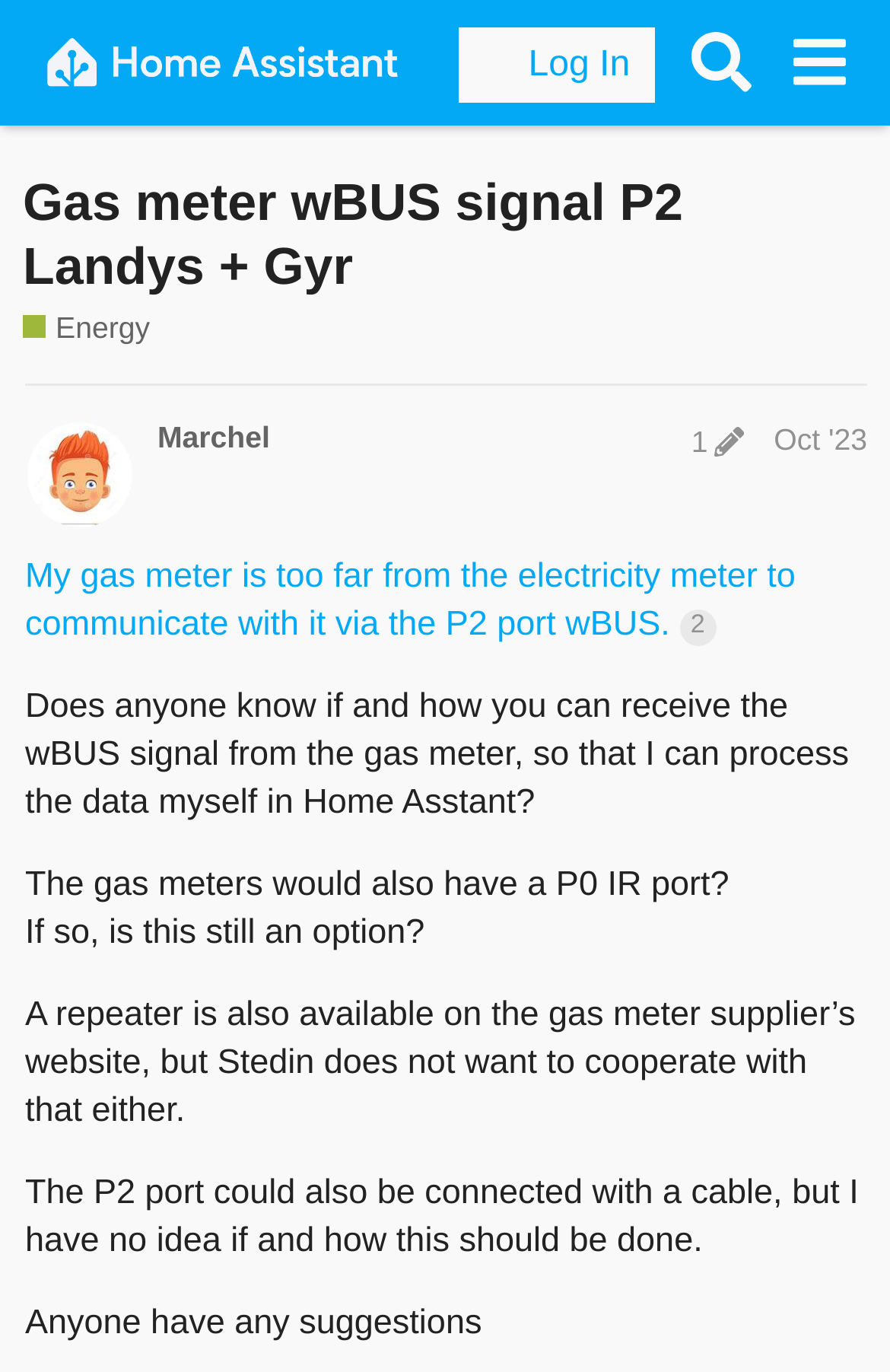Answer the question below with a single word or a brief phrase: 
What is the topic of the discussion?

Gas meter wBUS signal